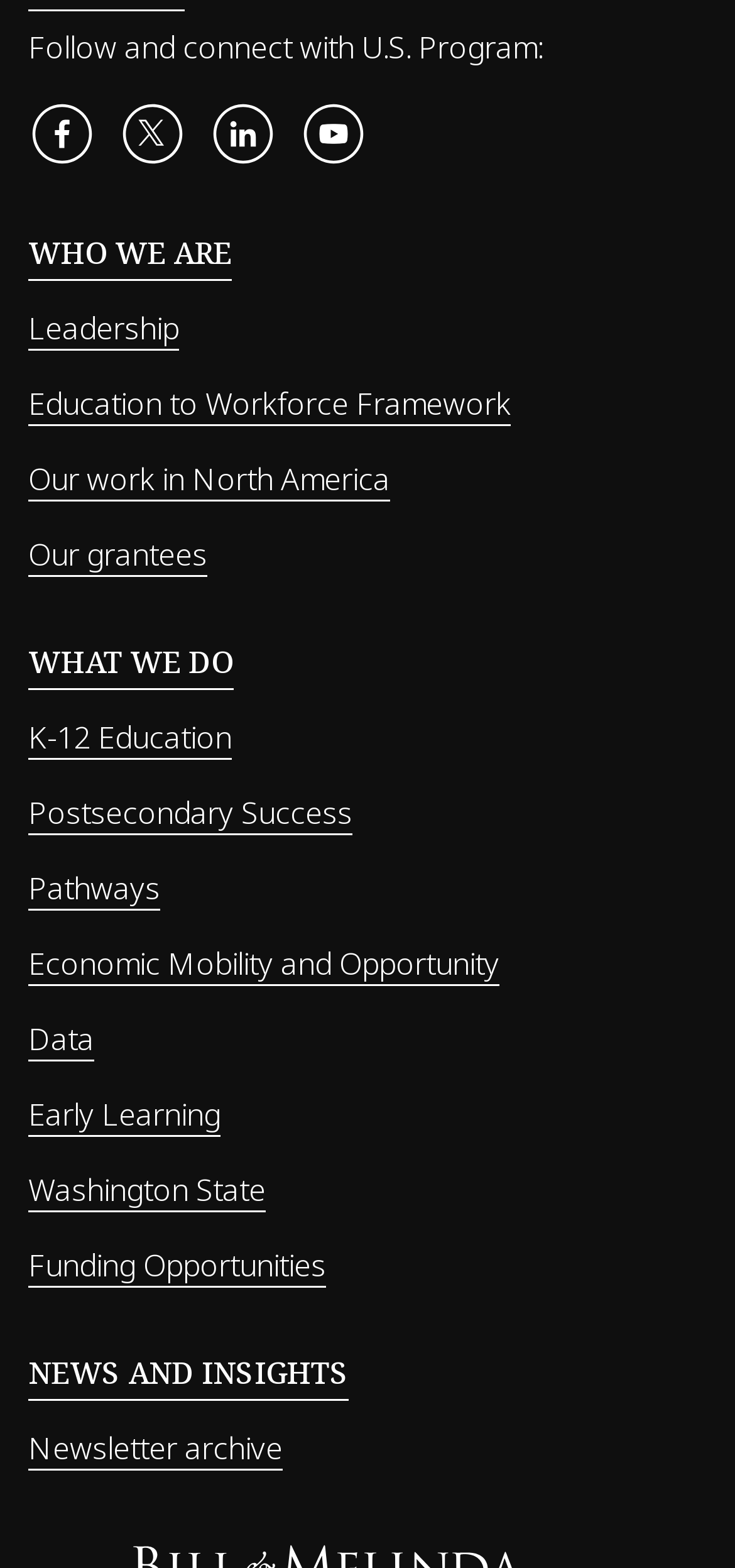Please identify the bounding box coordinates of the clickable area that will fulfill the following instruction: "Learn about Sexually Transmitted Disease (STD) Testing". The coordinates should be in the format of four float numbers between 0 and 1, i.e., [left, top, right, bottom].

None